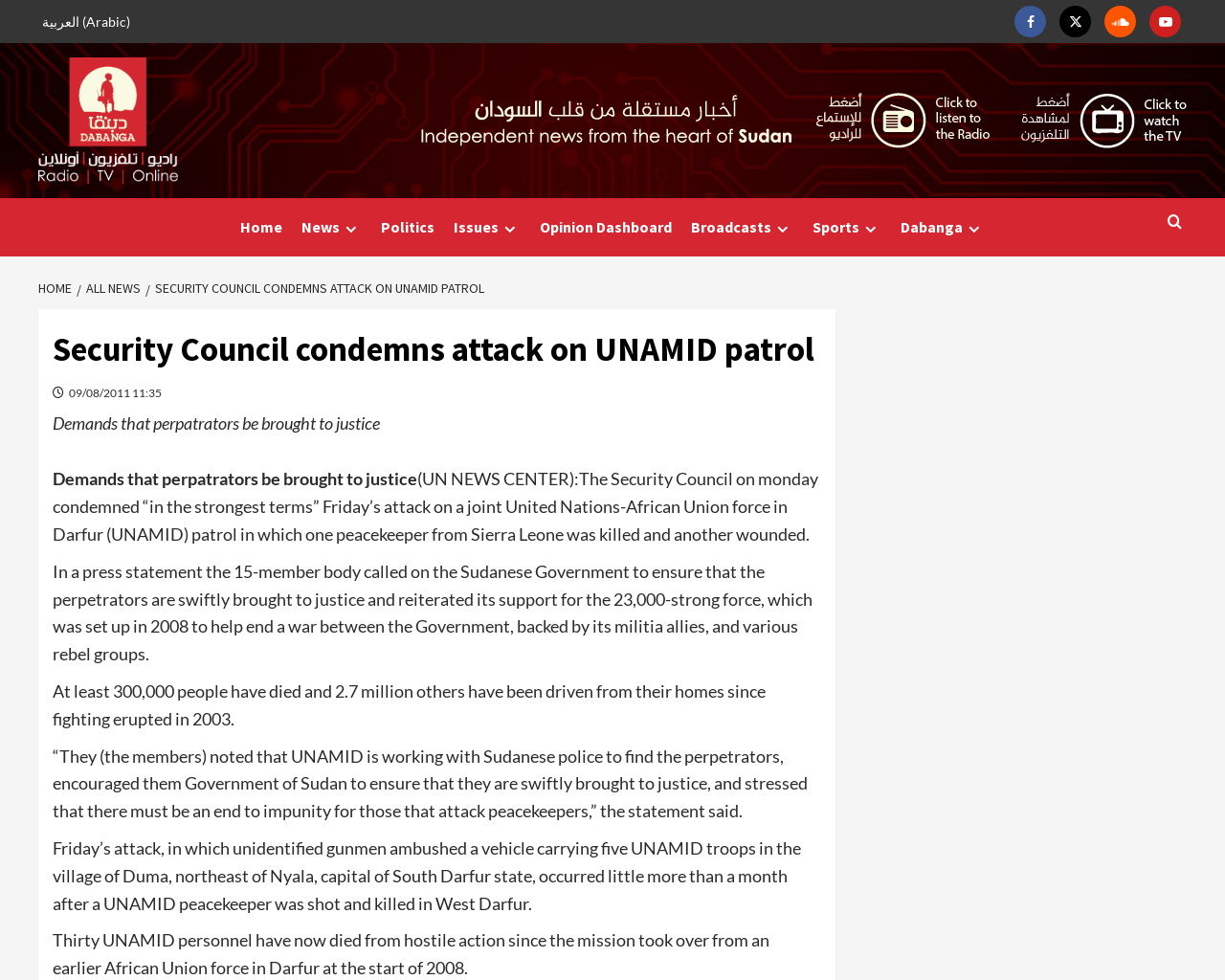Locate the heading on the webpage and return its text.

Security Council condemns attack on UNAMID patrol